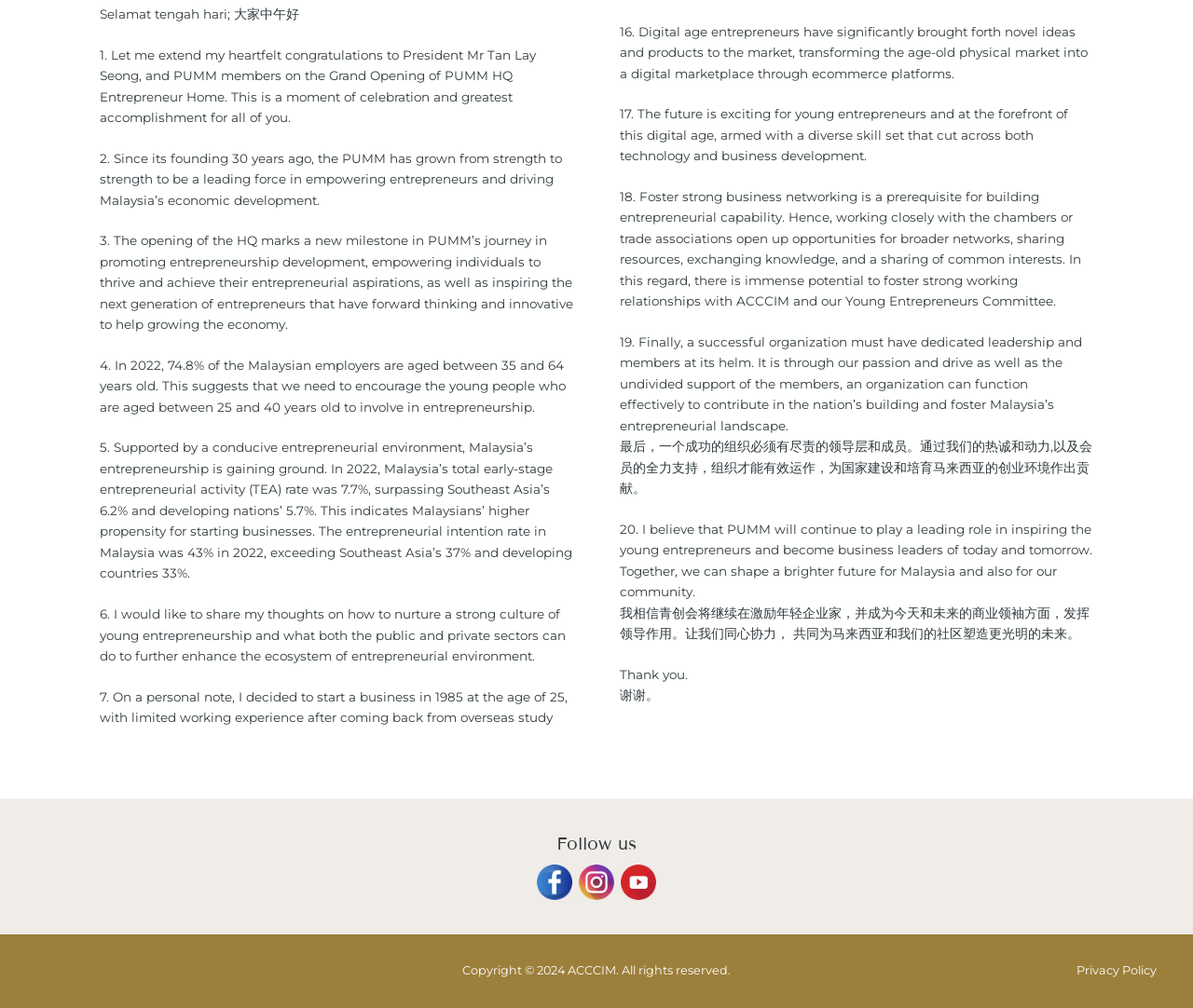What is the language of the last sentence?
Please answer the question with as much detail and depth as you can.

The last sentence '最后，一个成功的组织必须有尽责的领导层和成员。通过我们的热诚和动力,以及会员的全力支持，组织才能有效运作，为国家建设和培育马来西亚的创业环境作出贡献。' is written in Chinese.